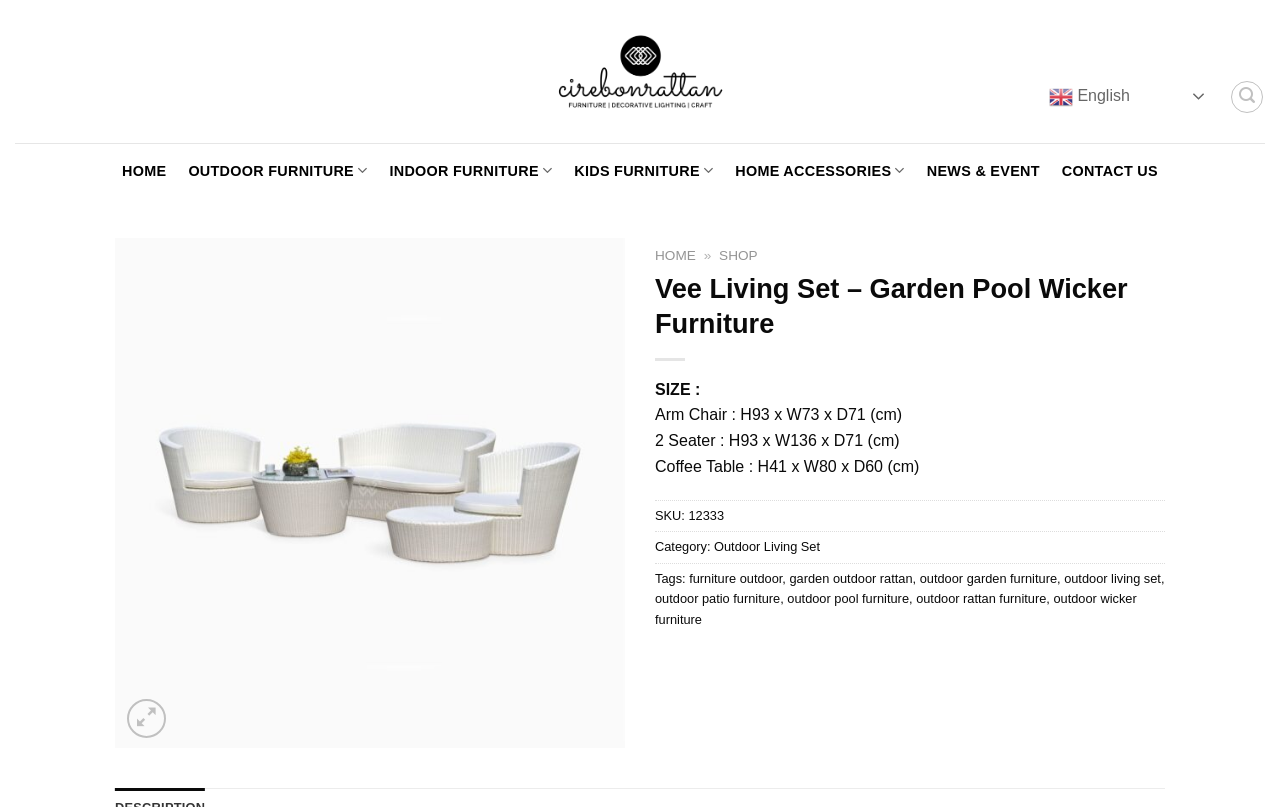What is the height of the Arm Chair?
Give a detailed response to the question by analyzing the screenshot.

The size of the Arm Chair is mentioned in the product details section, which is 'H93 x W73 x D71 (cm)'. The height of the Arm Chair is 93 cm.